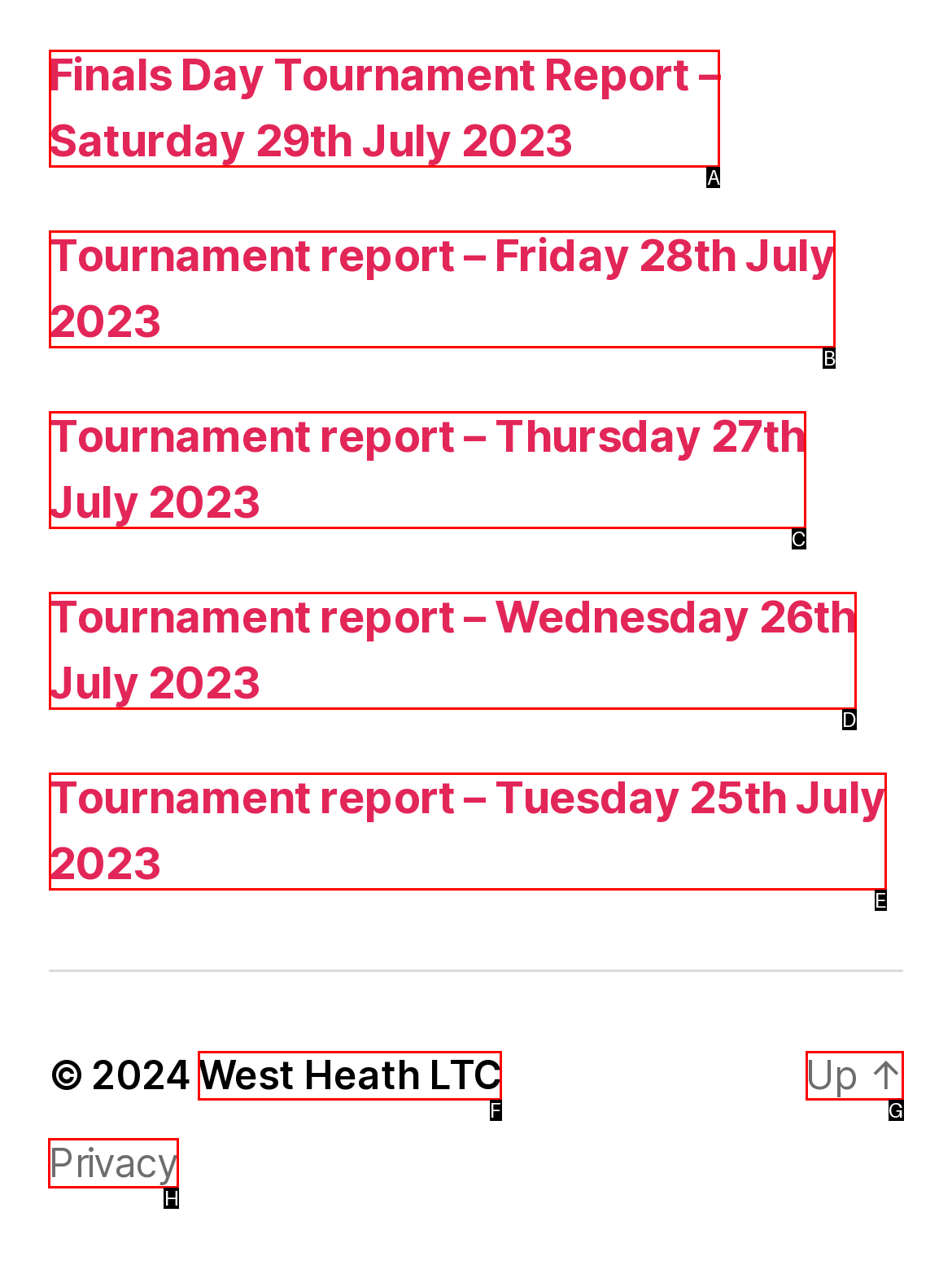Which lettered option should I select to achieve the task: go to privacy page according to the highlighted elements in the screenshot?

H